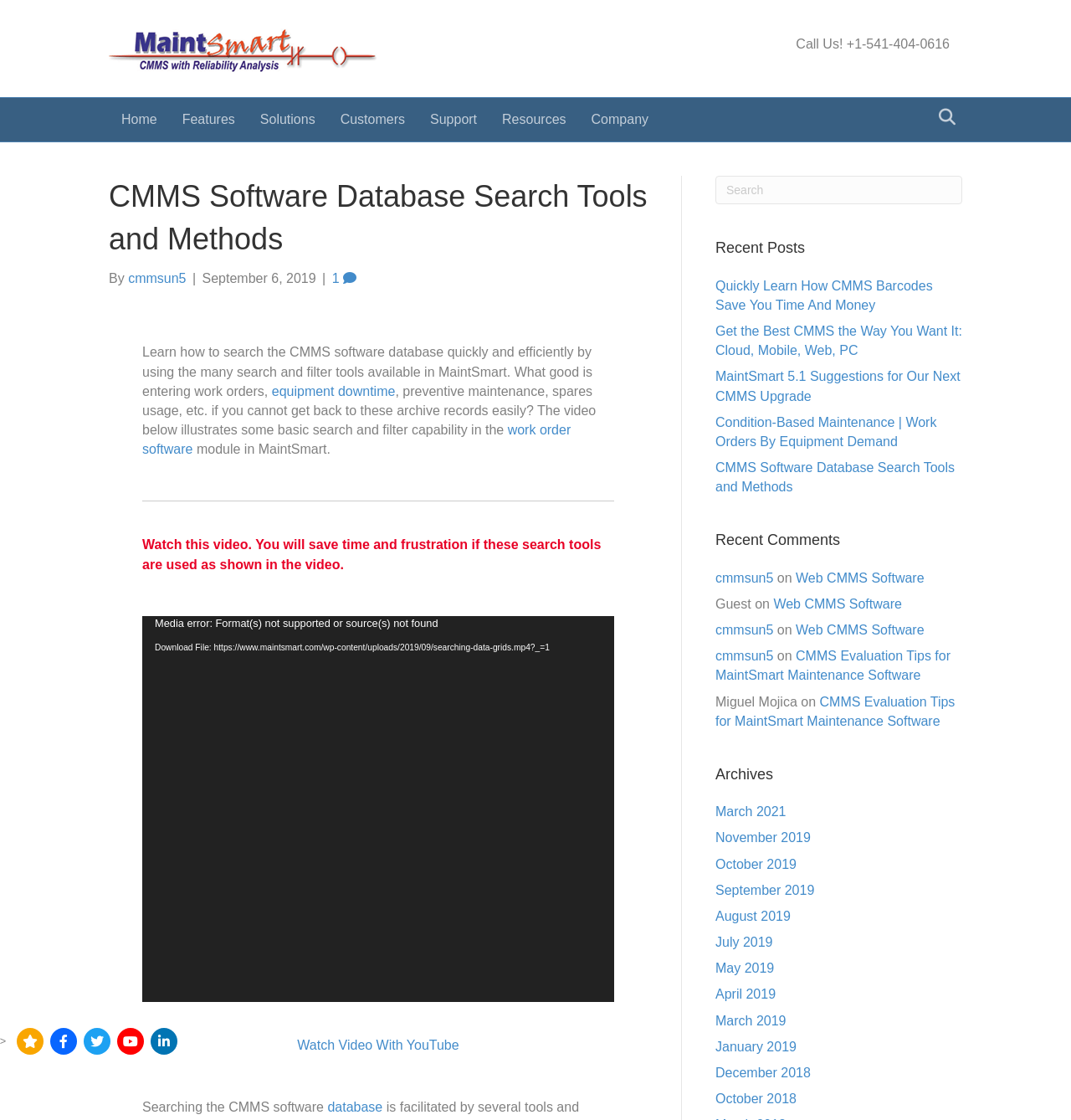Using the provided element description: "Home", determine the bounding box coordinates of the corresponding UI element in the screenshot.

[0.102, 0.087, 0.158, 0.127]